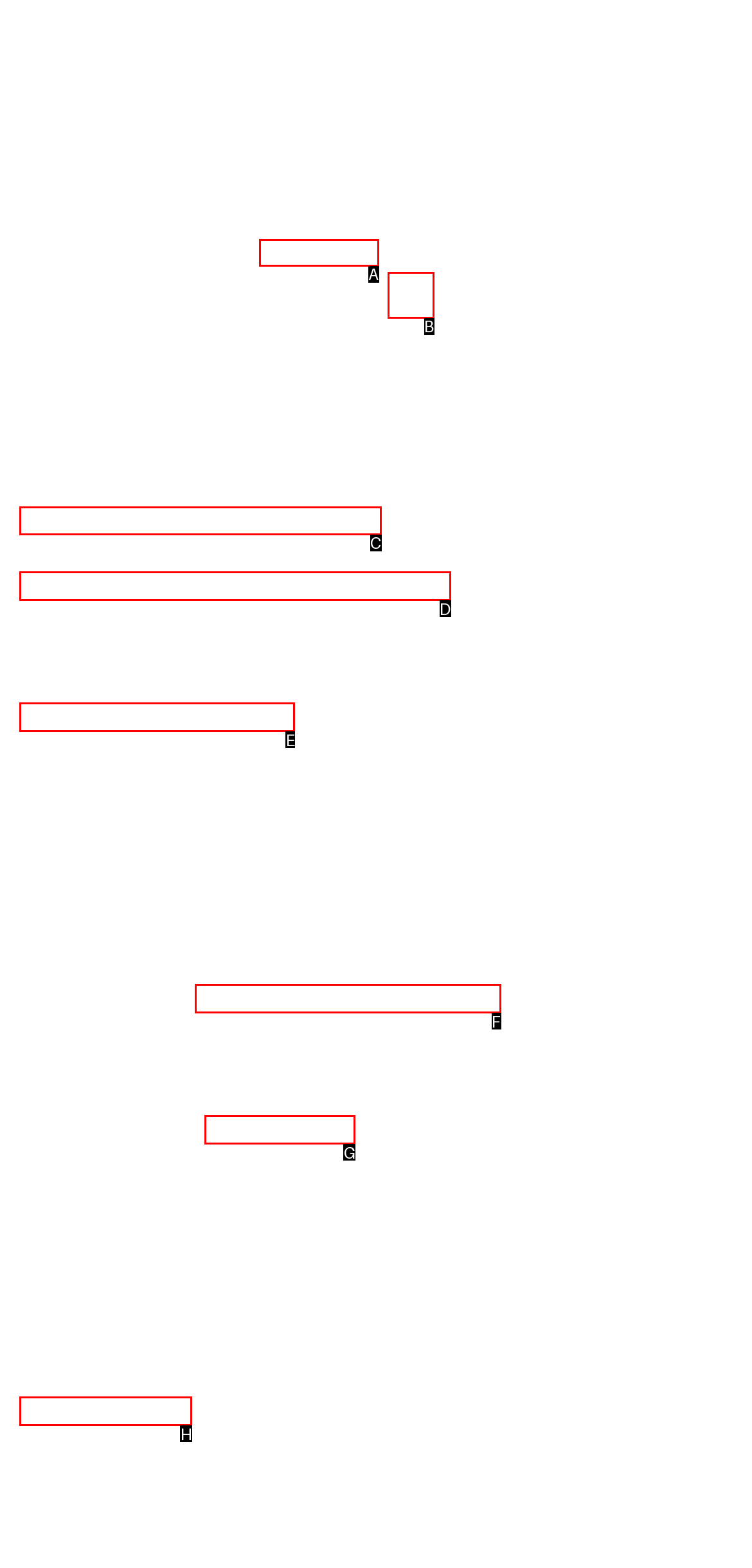Which UI element's letter should be clicked to achieve the task: View recent post about Ponta Delgada, Sao Miguel
Provide the letter of the correct choice directly.

C